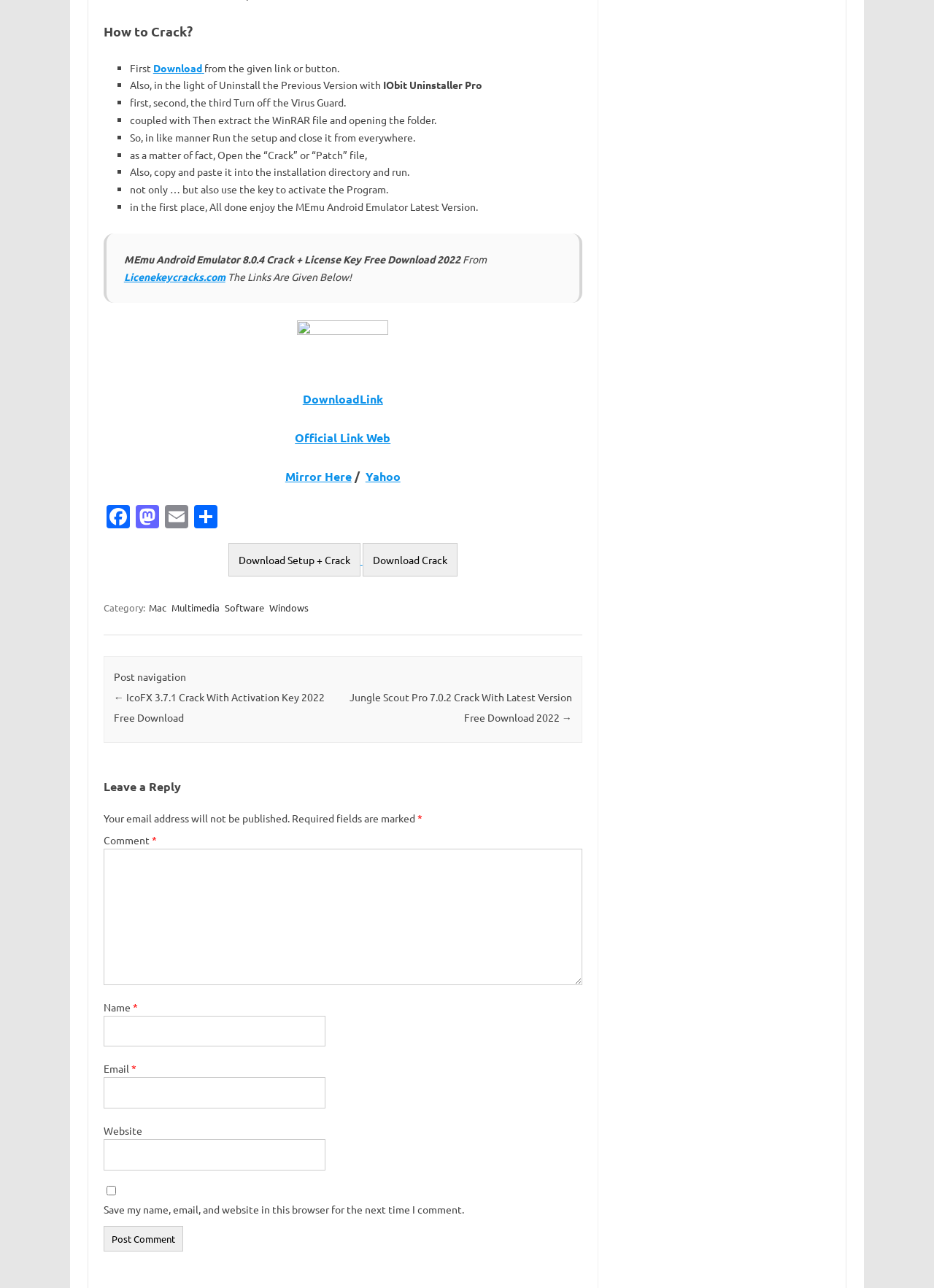Refer to the element description garden and identify the corresponding bounding box in the screenshot. Format the coordinates as (top-left x, top-left y, bottom-right x, bottom-right y) with values in the range of 0 to 1.

None